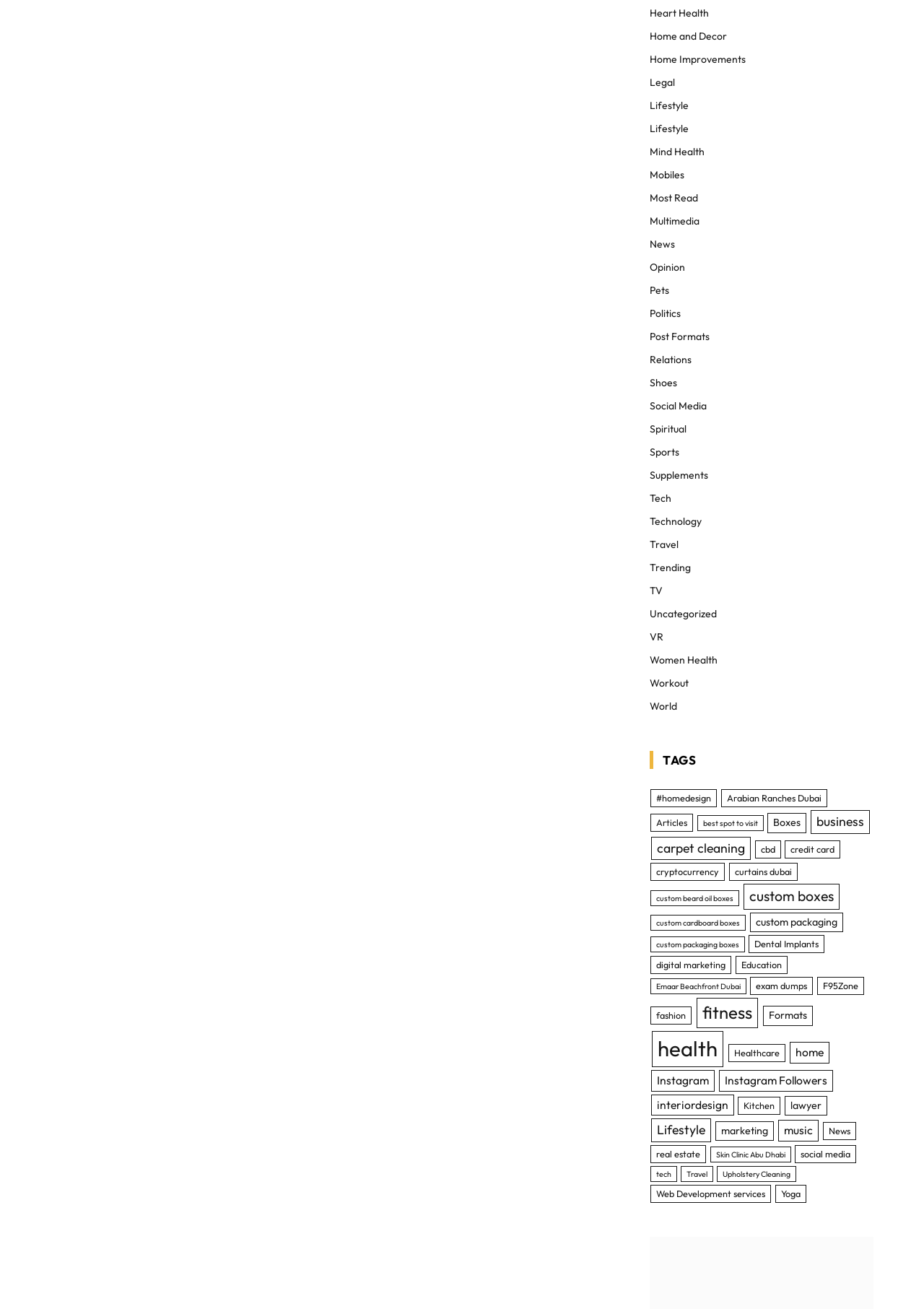Locate the bounding box coordinates of the element that should be clicked to execute the following instruction: "Discover 'Yoga' related content".

[0.839, 0.905, 0.872, 0.919]